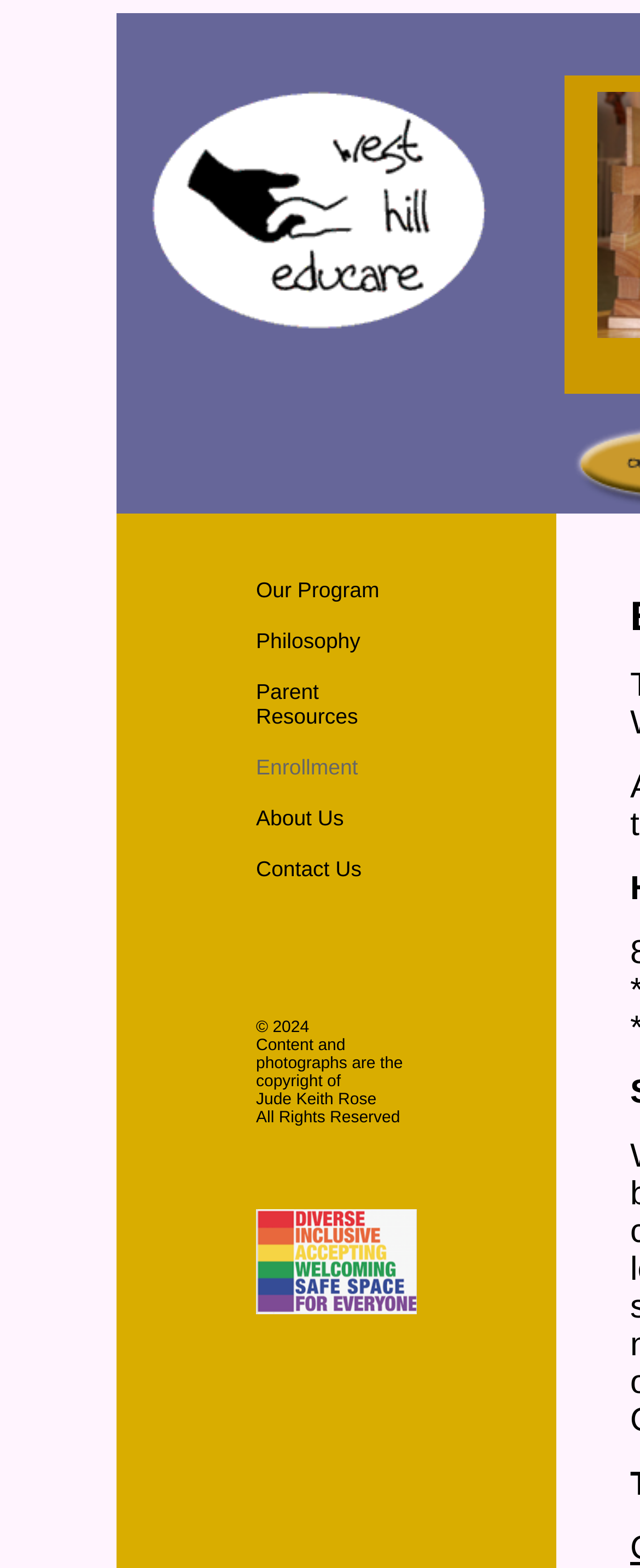Use a single word or phrase to answer the question:
What is the name of the educational institution?

West Hill Educare